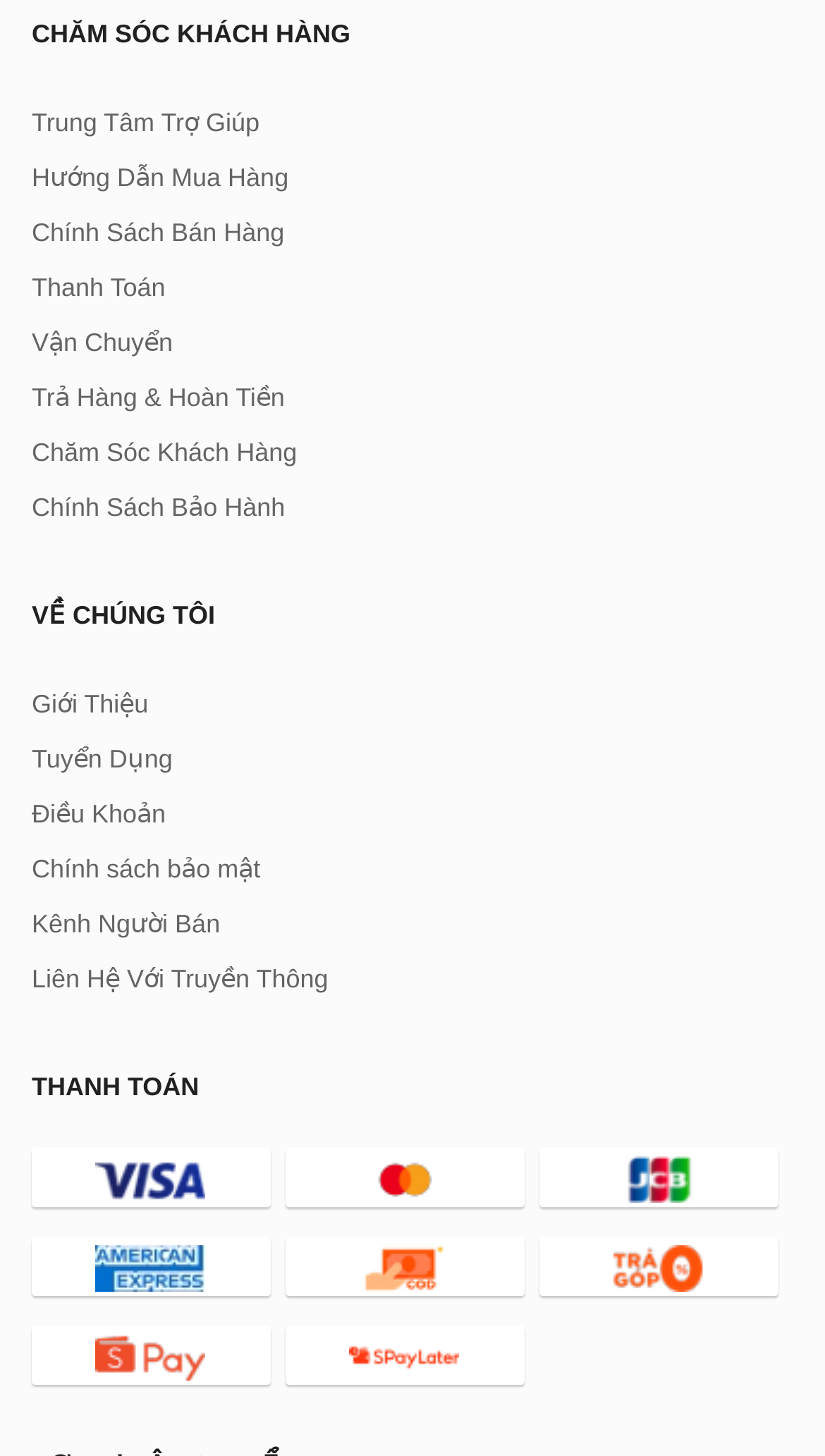Identify the bounding box coordinates of the section to be clicked to complete the task described by the following instruction: "Go to Giới Thiệu". The coordinates should be four float numbers between 0 and 1, formatted as [left, top, right, bottom].

[0.038, 0.473, 0.18, 0.493]